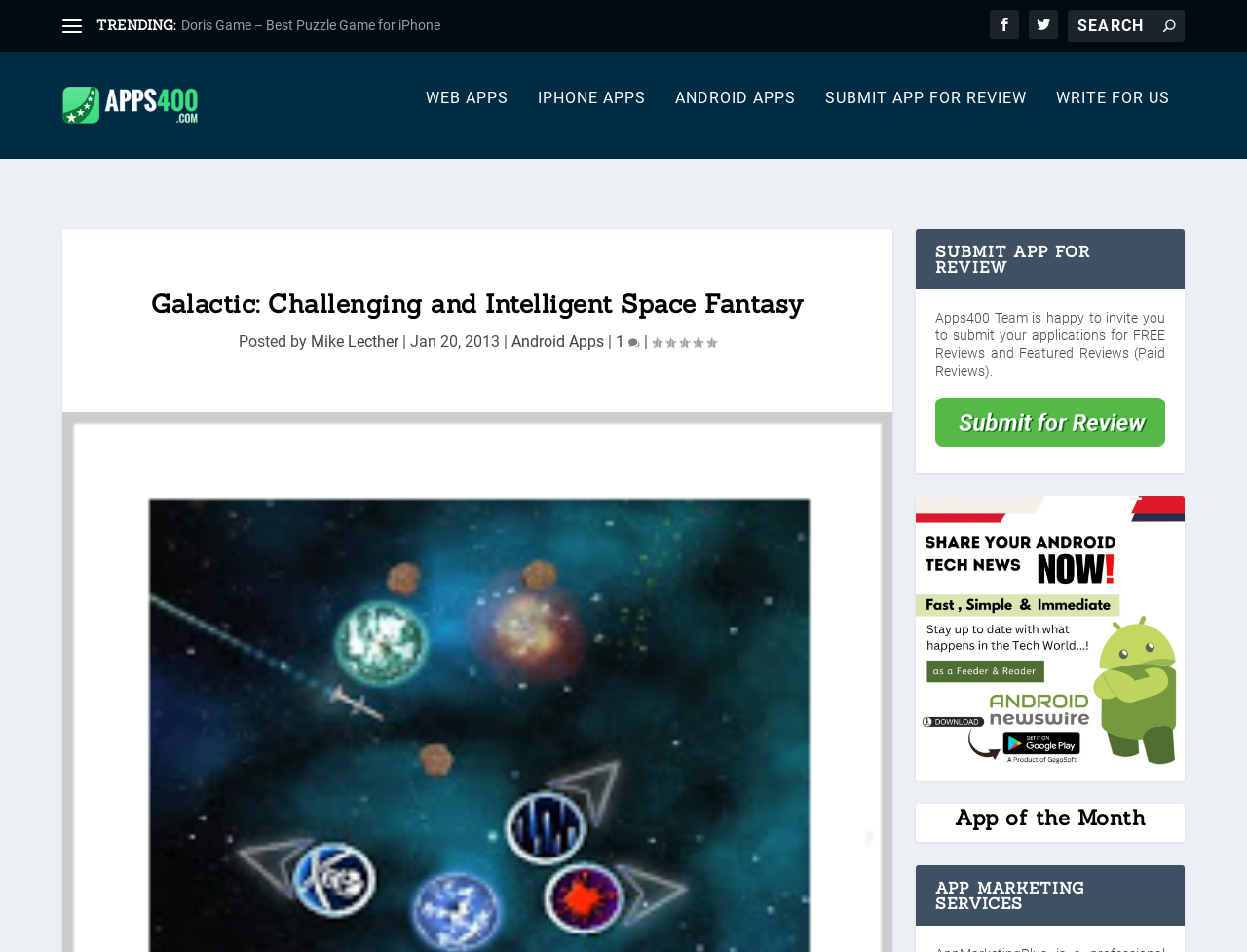What is the rating of the app?
Provide a one-word or short-phrase answer based on the image.

0.00